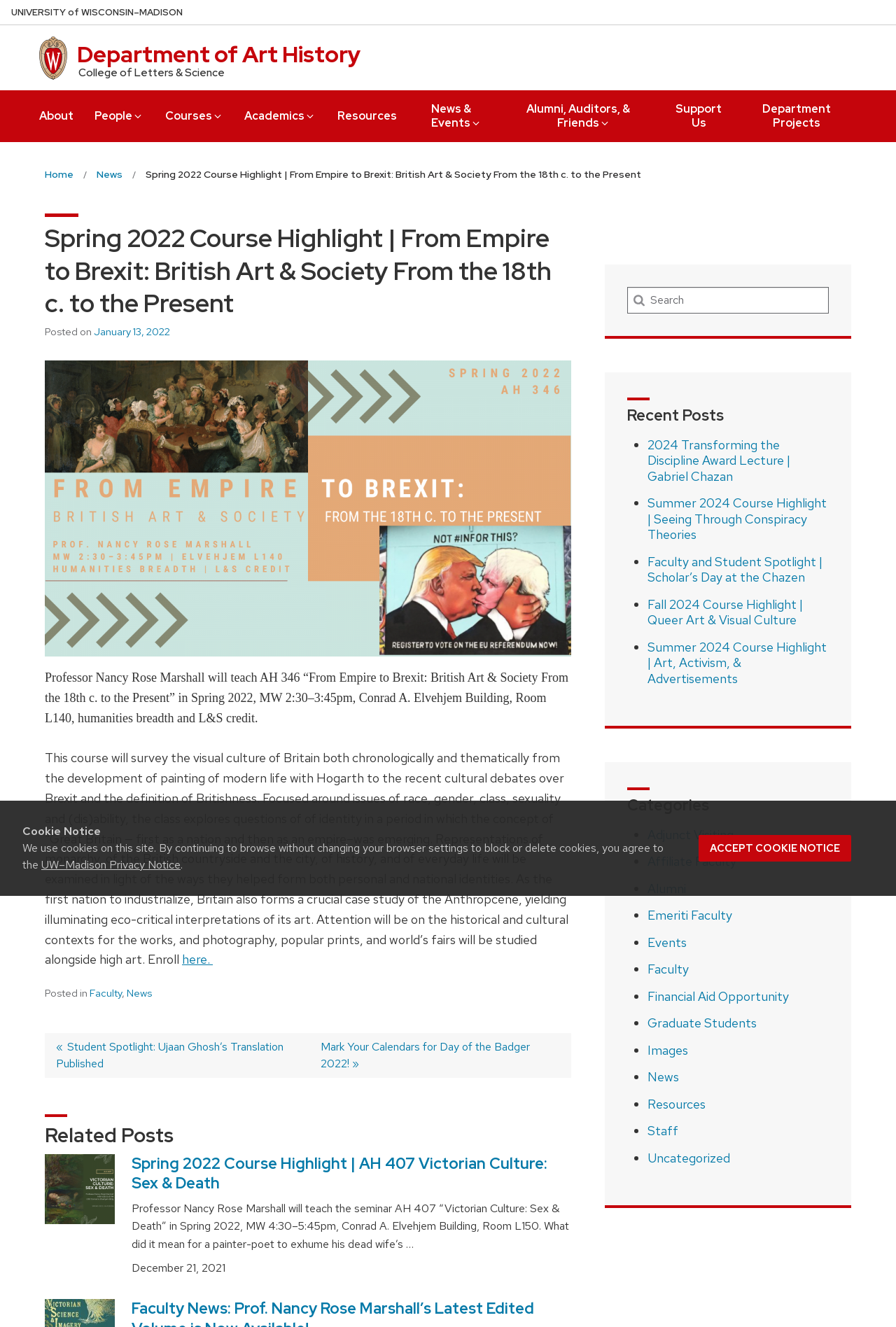Highlight the bounding box of the UI element that corresponds to this description: "News & Events Expand Collapse".

[0.466, 0.068, 0.553, 0.101]